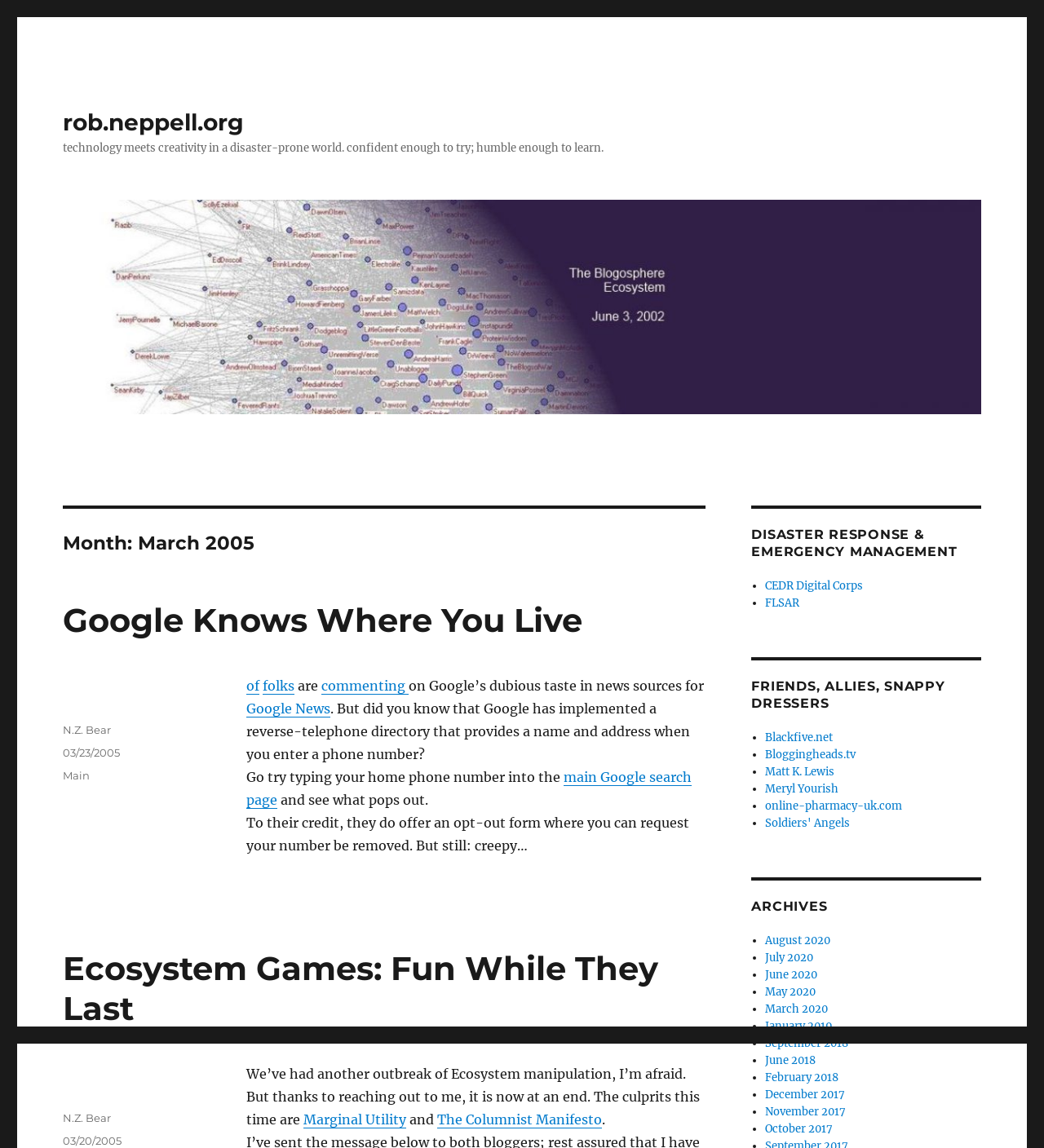Find the bounding box coordinates of the element you need to click on to perform this action: 'Click on the link to Google News'. The coordinates should be represented by four float values between 0 and 1, in the format [left, top, right, bottom].

[0.236, 0.61, 0.317, 0.624]